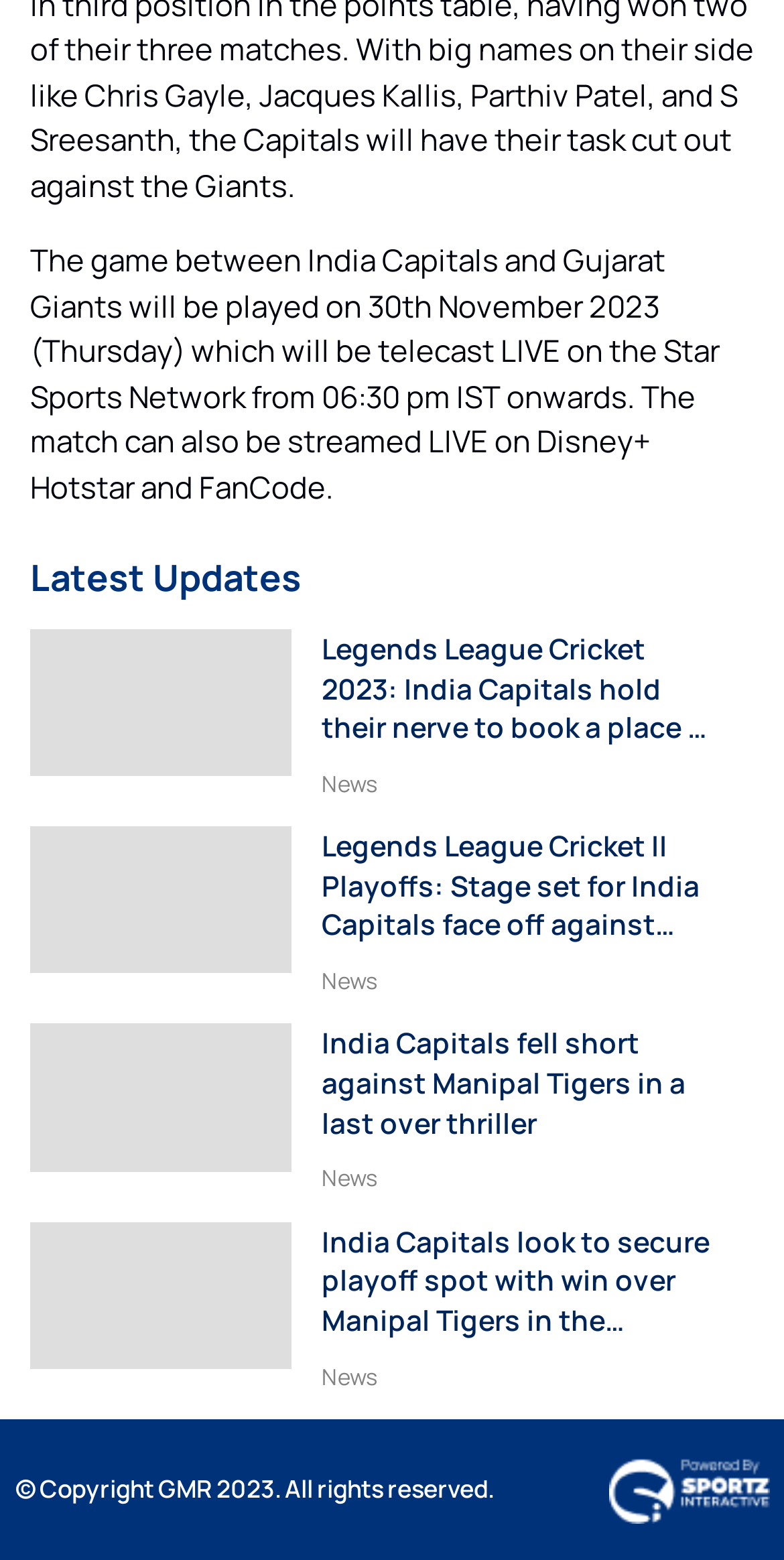What is the copyright year mentioned at the bottom of the webpage?
Refer to the screenshot and answer in one word or phrase.

2023